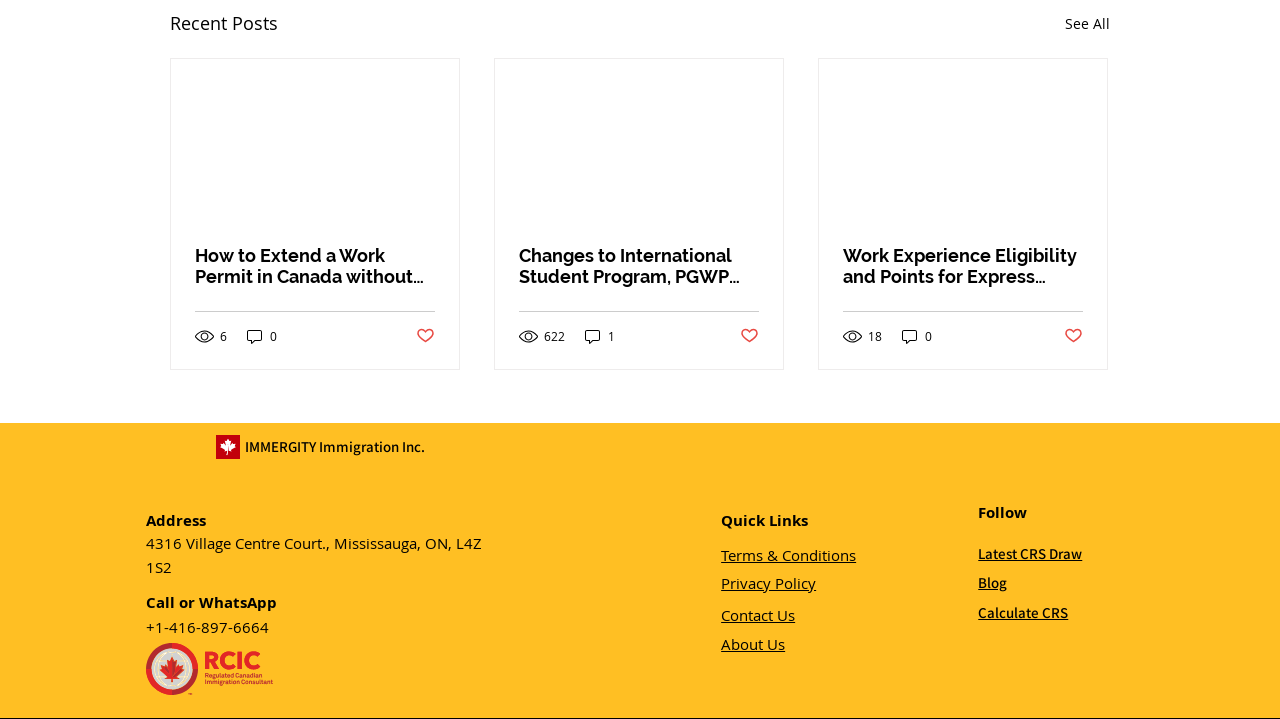Answer the following query concisely with a single word or phrase:
What is the title of the first article?

How to Extend a Work Permit in Canada